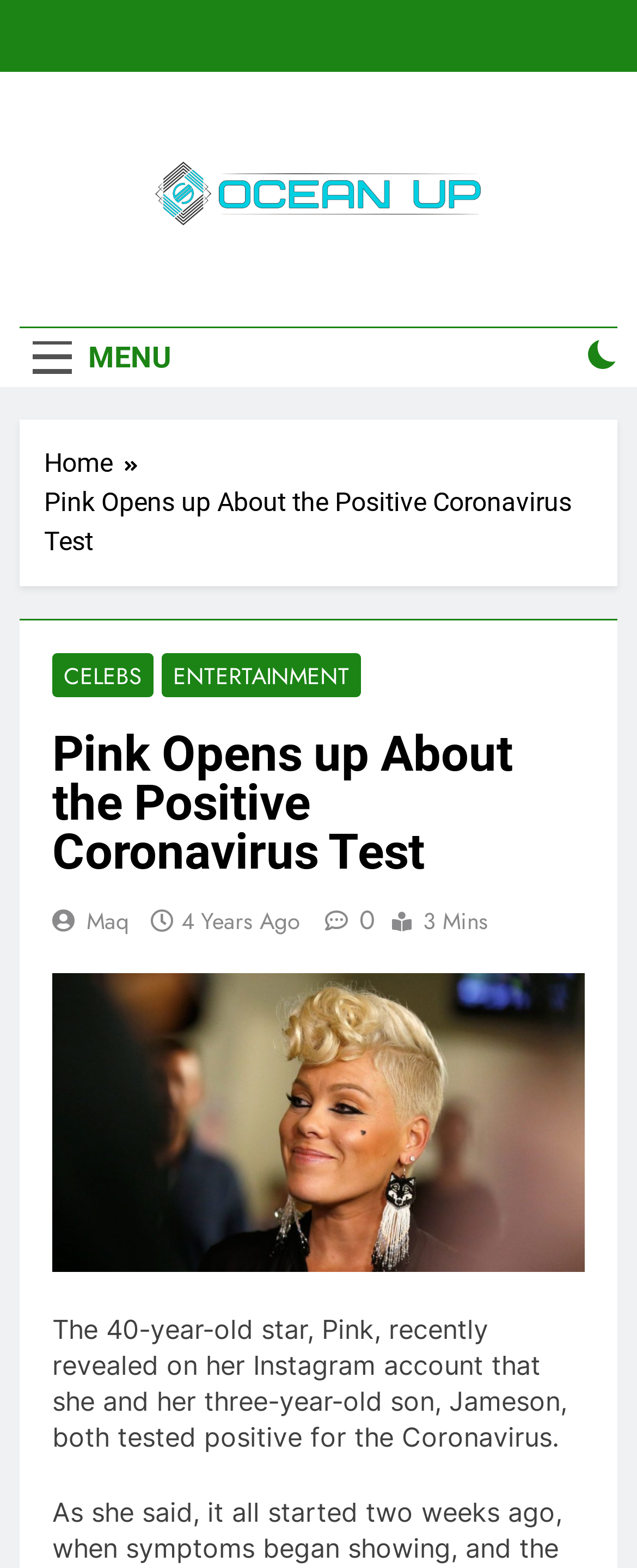What is the name of the celebrity mentioned in the article? Based on the image, give a response in one word or a short phrase.

Pink